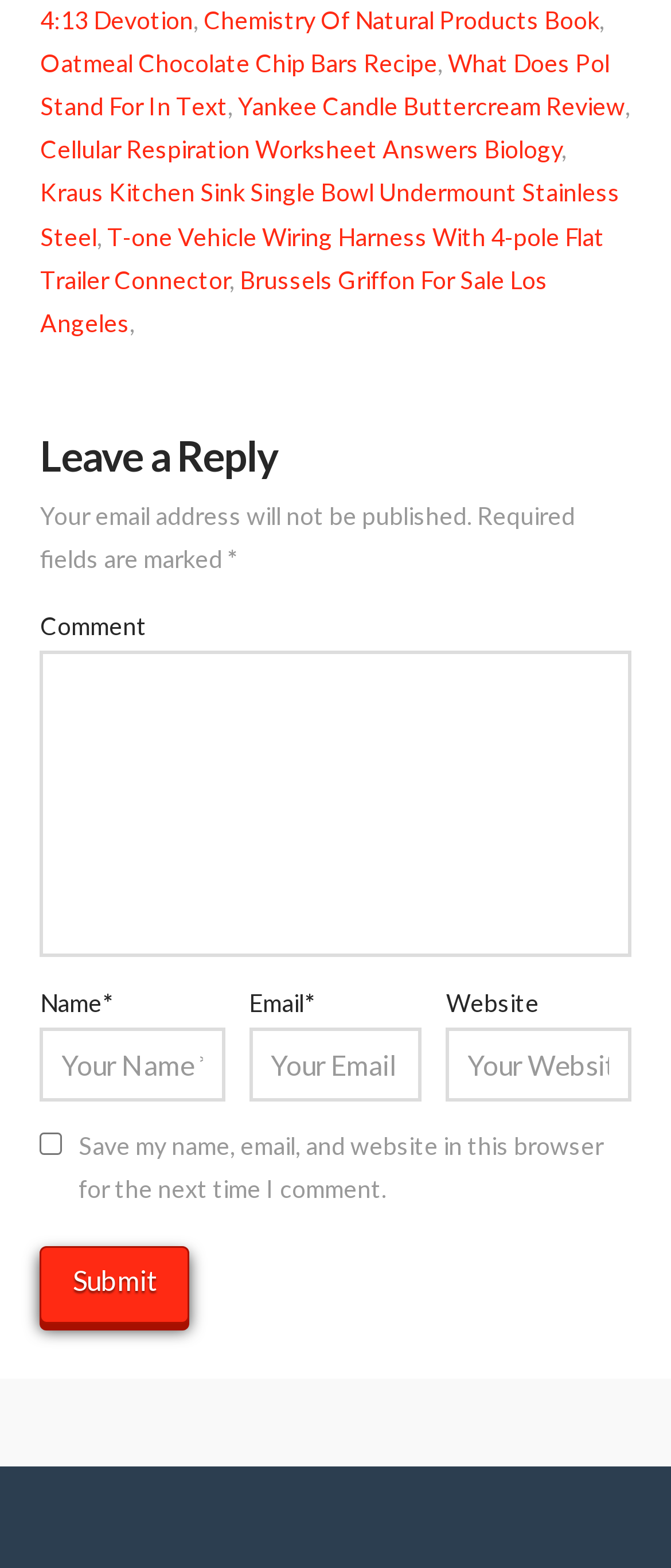What is the purpose of the checkbox?
Based on the image, respond with a single word or phrase.

Save comment info